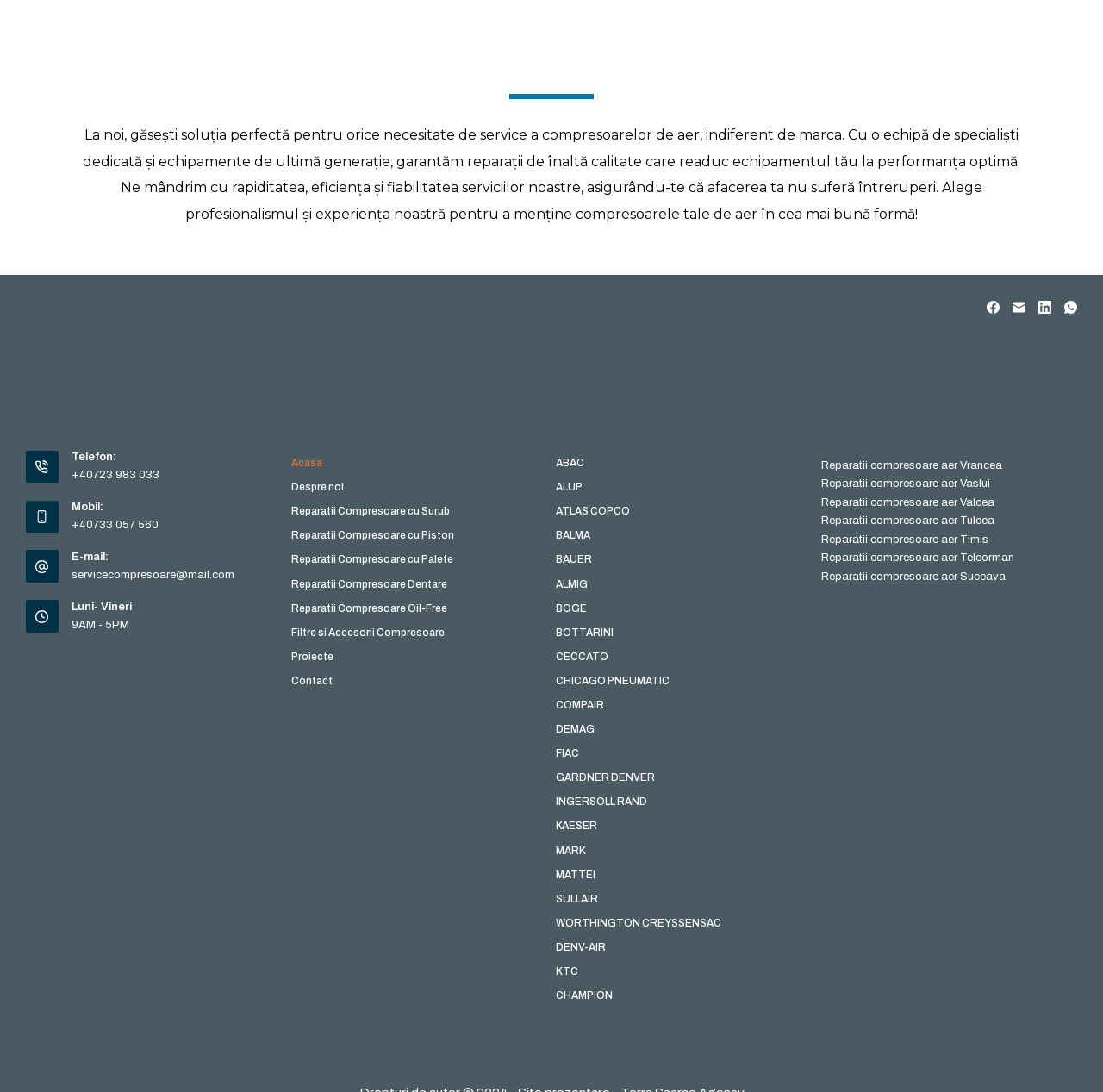What is the company name?
Kindly give a detailed and elaborate answer to the question.

The company name is obtained from the image and link element with the text 'Emc Service Compresoare' located at the top left of the webpage.